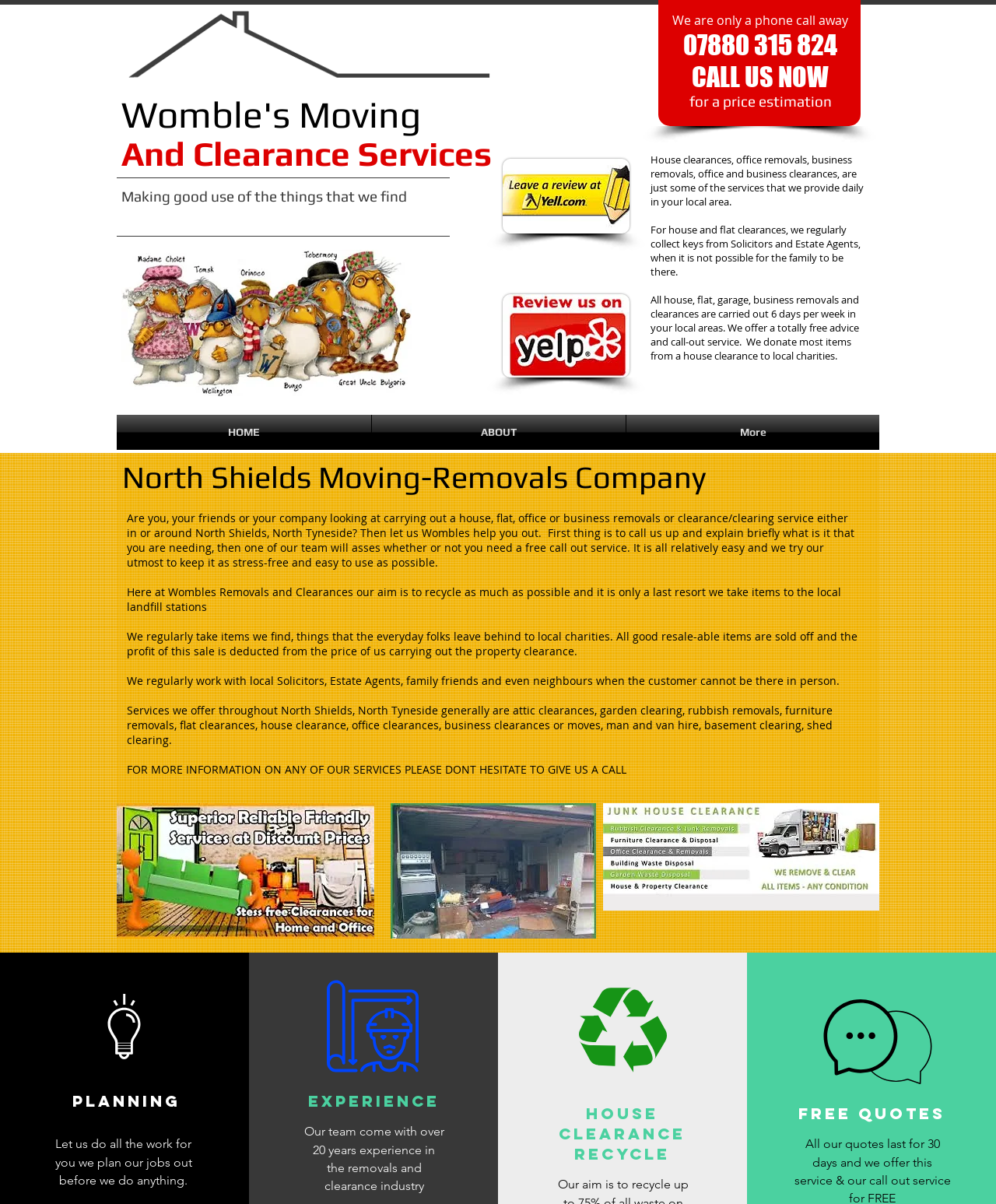Given the element description ABOUT, identify the bounding box coordinates for the UI element on the webpage screenshot. The format should be (top-left x, top-left y, bottom-right x, bottom-right y), with values between 0 and 1.

[0.373, 0.345, 0.628, 0.374]